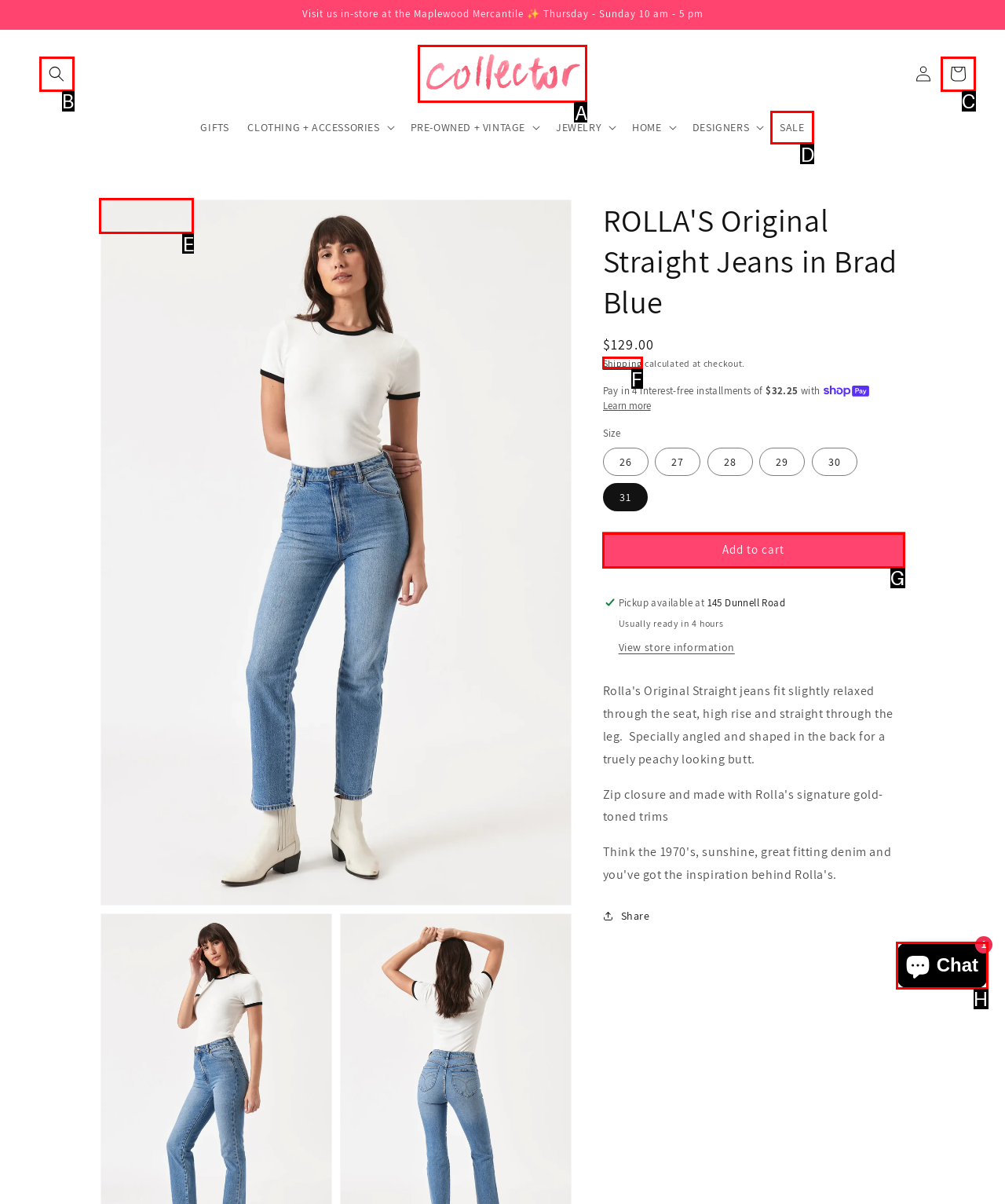Based on the description: Skip to product information, find the HTML element that matches it. Provide your answer as the letter of the chosen option.

E